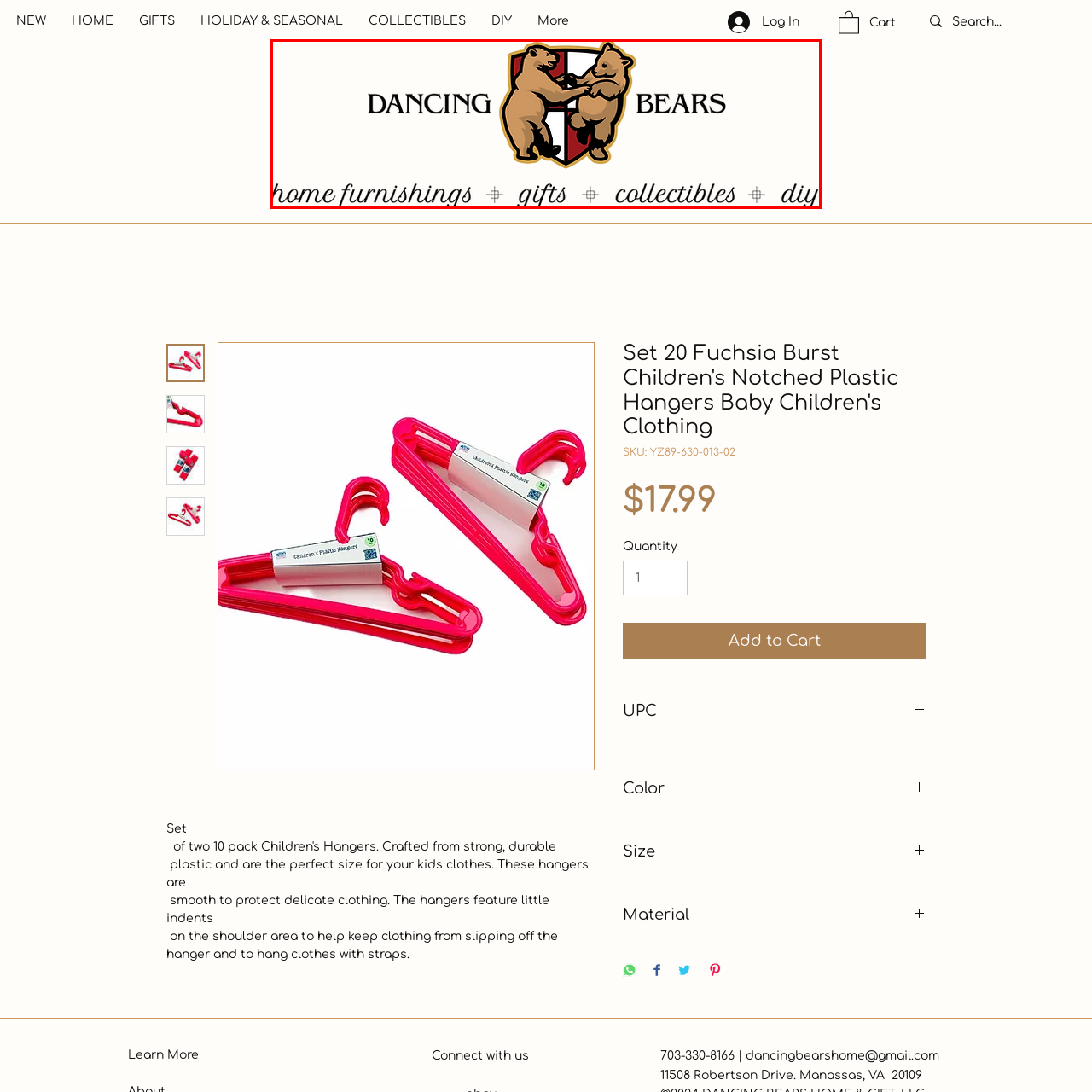Write a thorough description of the contents of the image marked by the red outline.

This image features the logo of "Dancing Bears," a charming brand known for its focus on home furnishings, gifts, collectibles, and DIY products. The design showcases two playful bears dancing together, symbolizing joy and community. Above the bears, the name "Dancing Bears" is prominently displayed in a bold, stylish font, accentuating the brand's whimsical nature. Below, a series of elegant icons represent the various offerings of the brand, aligning with its commitment to providing a diverse range of delightful products for customers. This logo effectively captures the essence of the brand, inviting customers to explore a world of warmth and creativity.